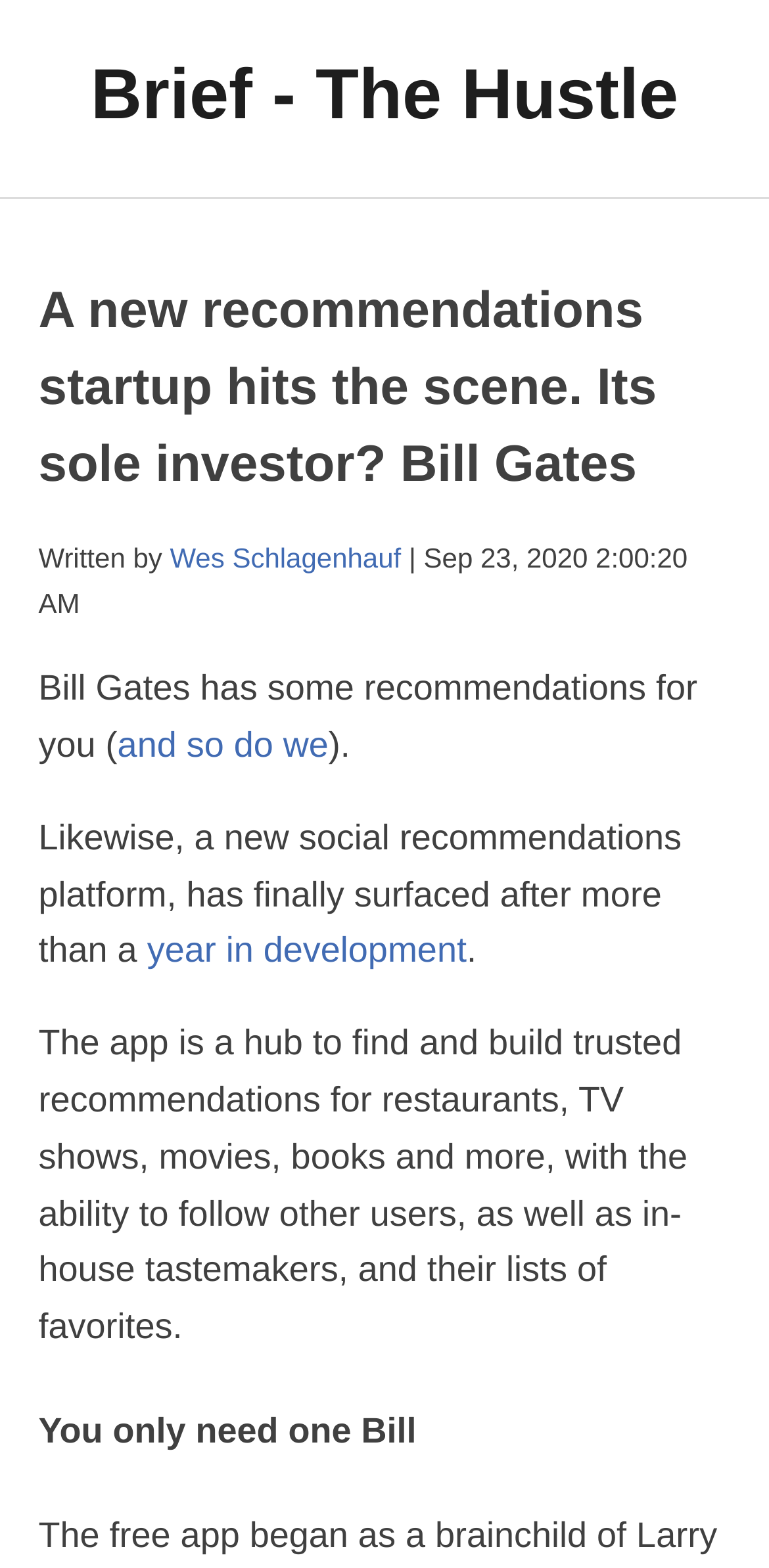What is the purpose of the Likewise app?
Provide a detailed answer to the question, using the image to inform your response.

I found this information by reading the text 'The app is a hub to find and build trusted recommendations for restaurants, TV shows, movies, books and more...' which clearly states the purpose of the Likewise app.